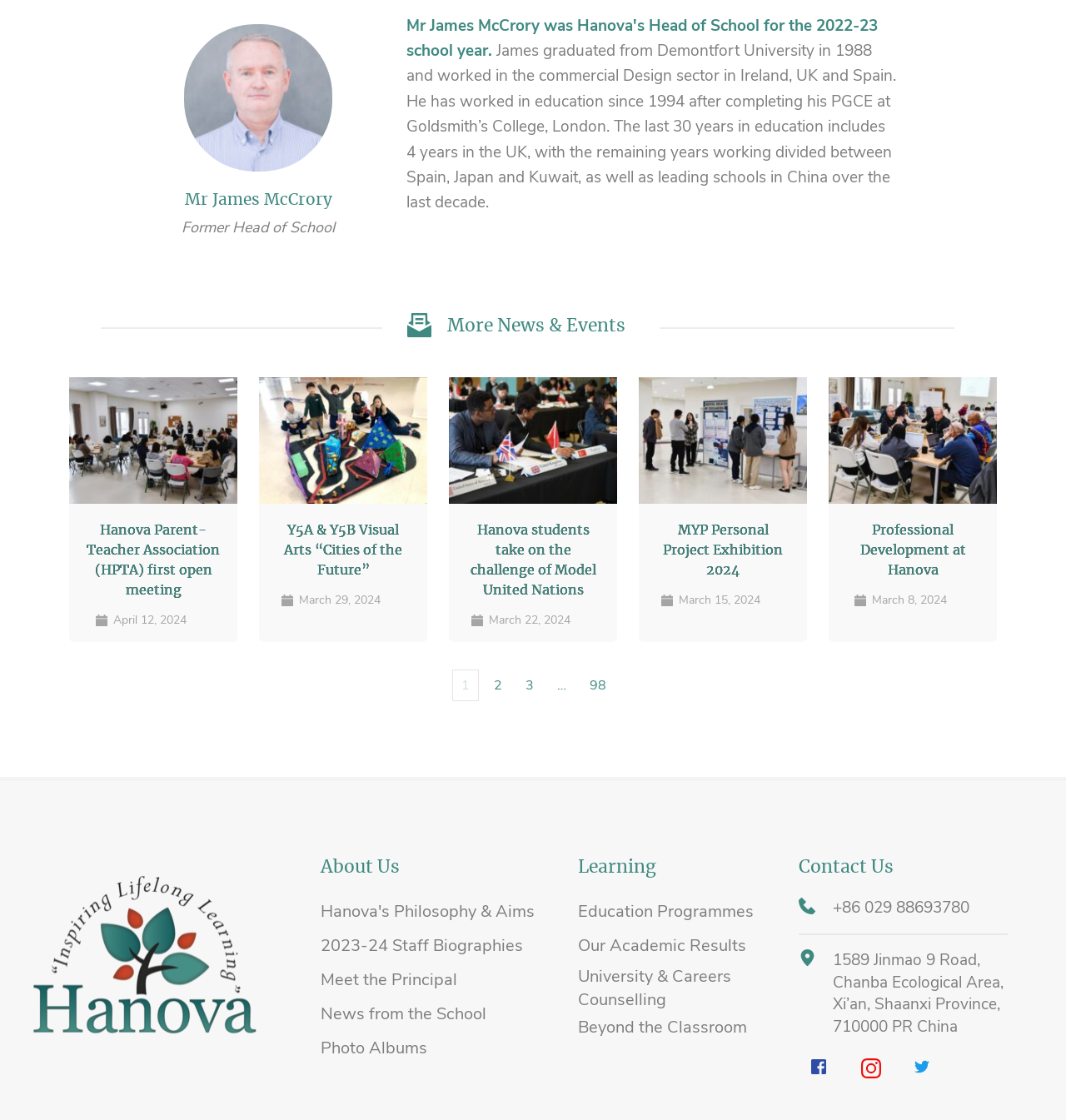Locate the bounding box coordinates of the element to click to perform the following action: 'Read more about Hanova's Philosophy & Aims'. The coordinates should be given as four float values between 0 and 1, in the form of [left, top, right, bottom].

[0.301, 0.804, 0.501, 0.824]